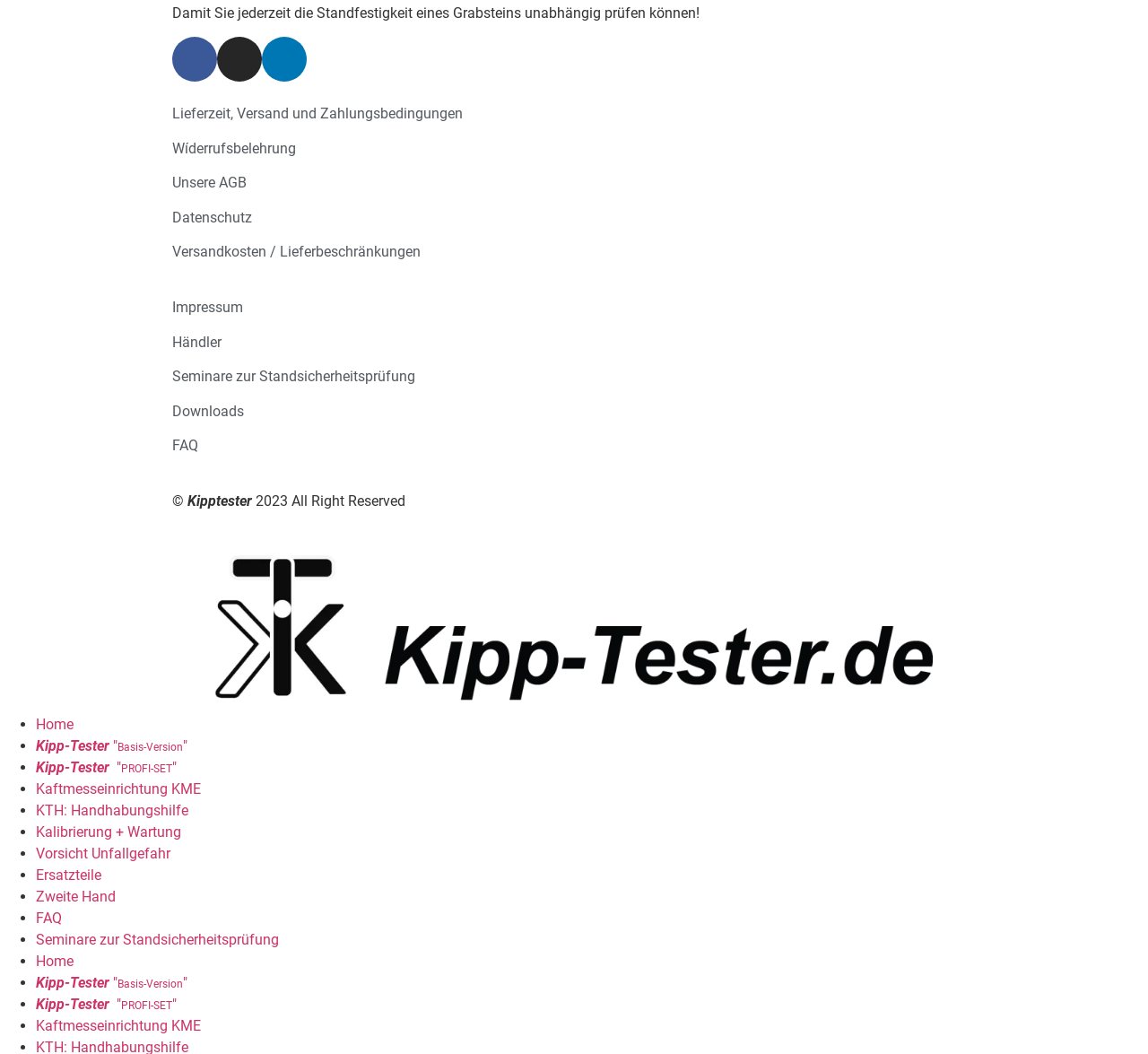Please specify the bounding box coordinates of the clickable region necessary for completing the following instruction: "Read about the Perigord Retreat in 2022". The coordinates must consist of four float numbers between 0 and 1, i.e., [left, top, right, bottom].

None